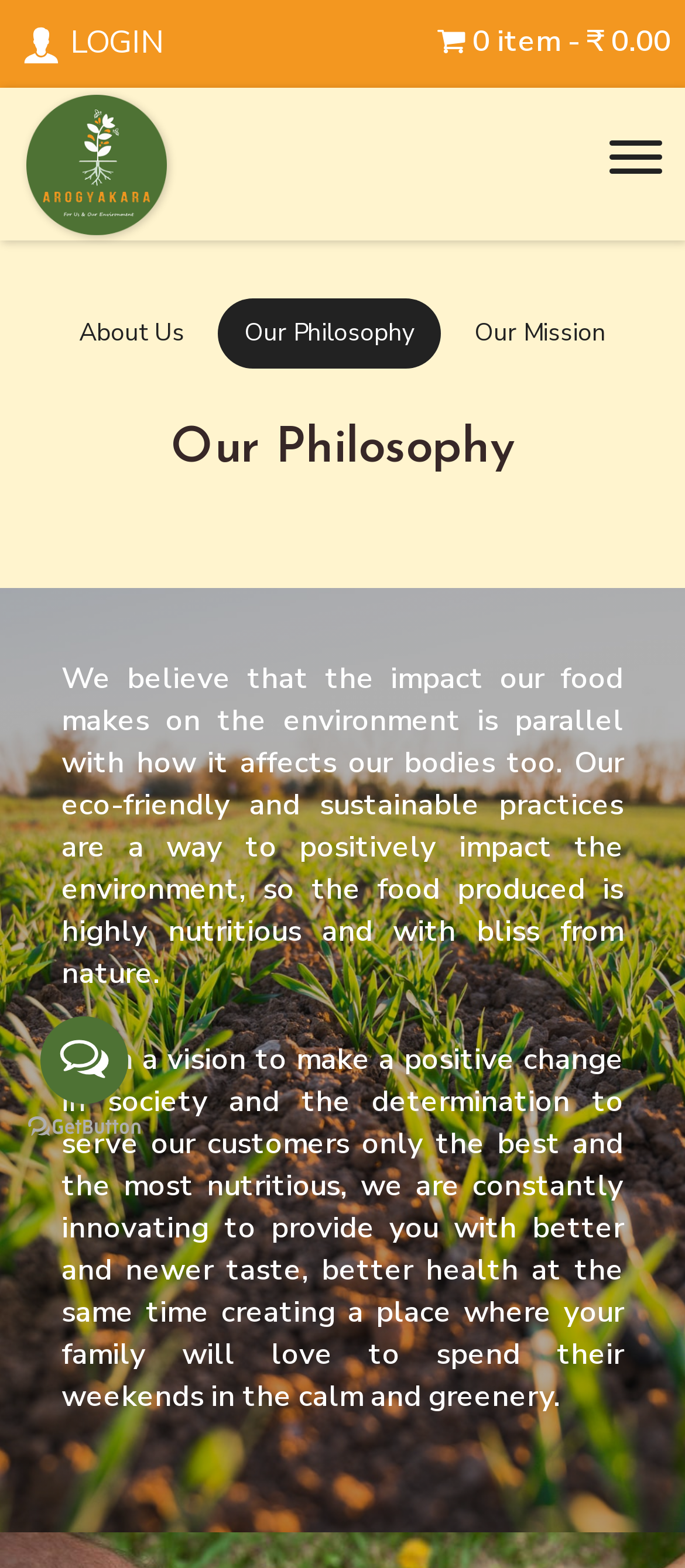Please provide a comprehensive response to the question based on the details in the image: What is the number of items in the cart?

The answer can be found in the StaticText element with the text '0 item - ₹ 0.00', which indicates that there are no items in the cart.